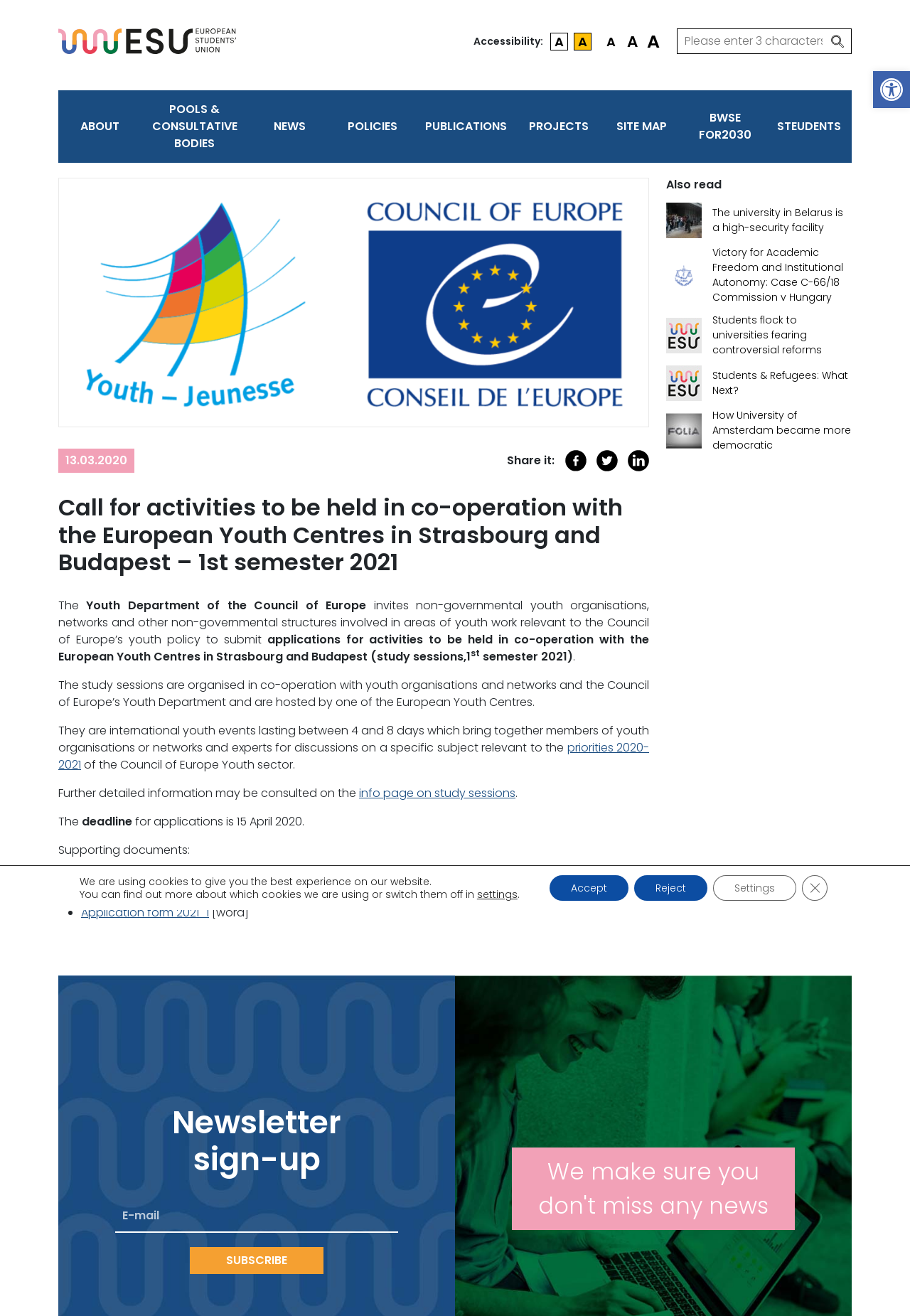Carefully examine the image and provide an in-depth answer to the question: What is the required field in the newsletter sign-up section?

I found the required field in the newsletter sign-up section by looking at the textbox with the label 'E-mail' and the 'required: True' attribute.